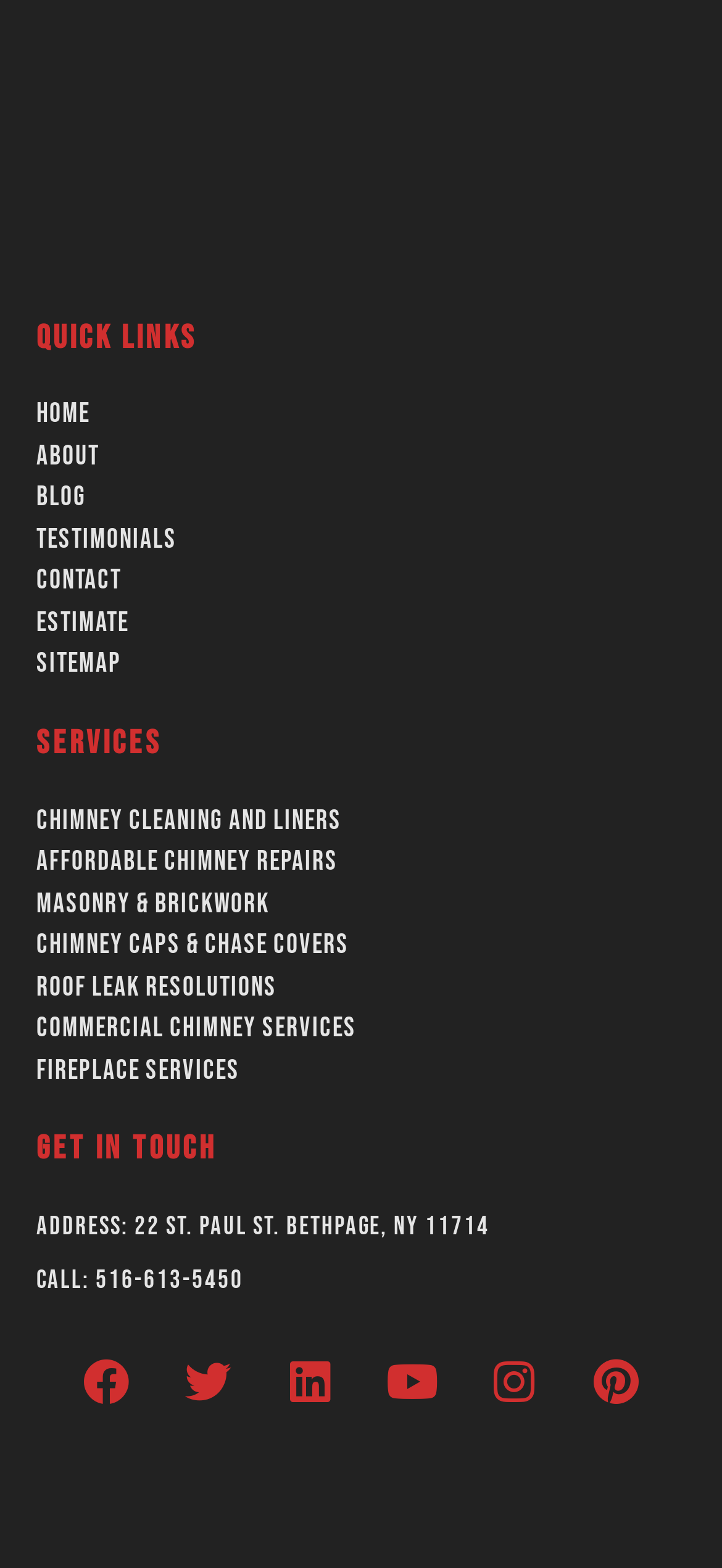Using the description "Pinterest", predict the bounding box of the relevant HTML element.

[0.788, 0.852, 0.917, 0.911]